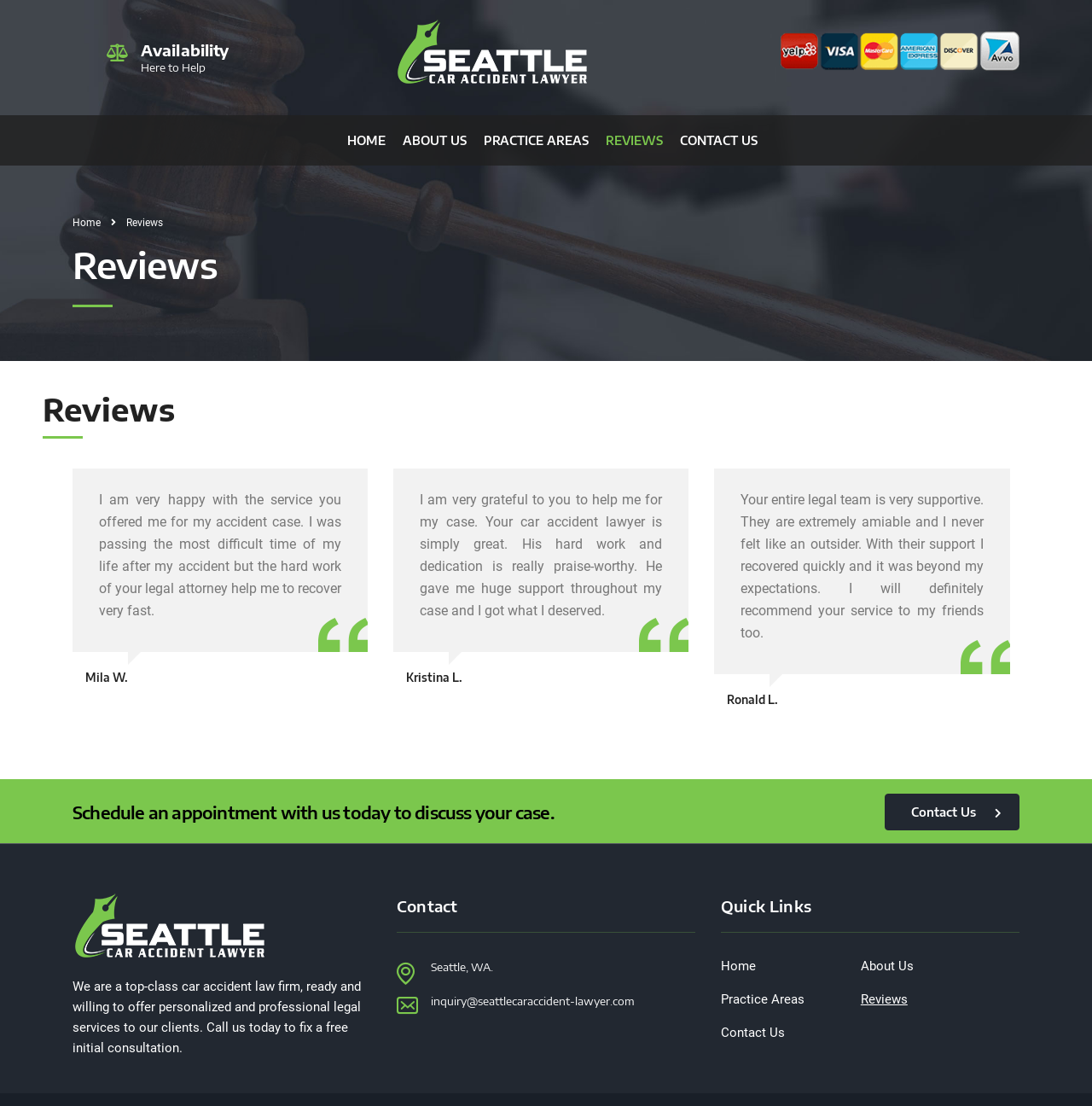What is the name of the law firm?
Refer to the image and give a detailed answer to the query.

I inferred the name of the law firm by looking at the StaticText elements that mention 'Seattle' and 'car accident lawyer'. I found a StaticText element with ID 115 that mentions 'We are a top-class car accident law firm', and another element with ID 147 that mentions 'inquiry@seattlecaraccident-lawyer.com', which suggests that the law firm is called Seattle Car Accident Lawyer.